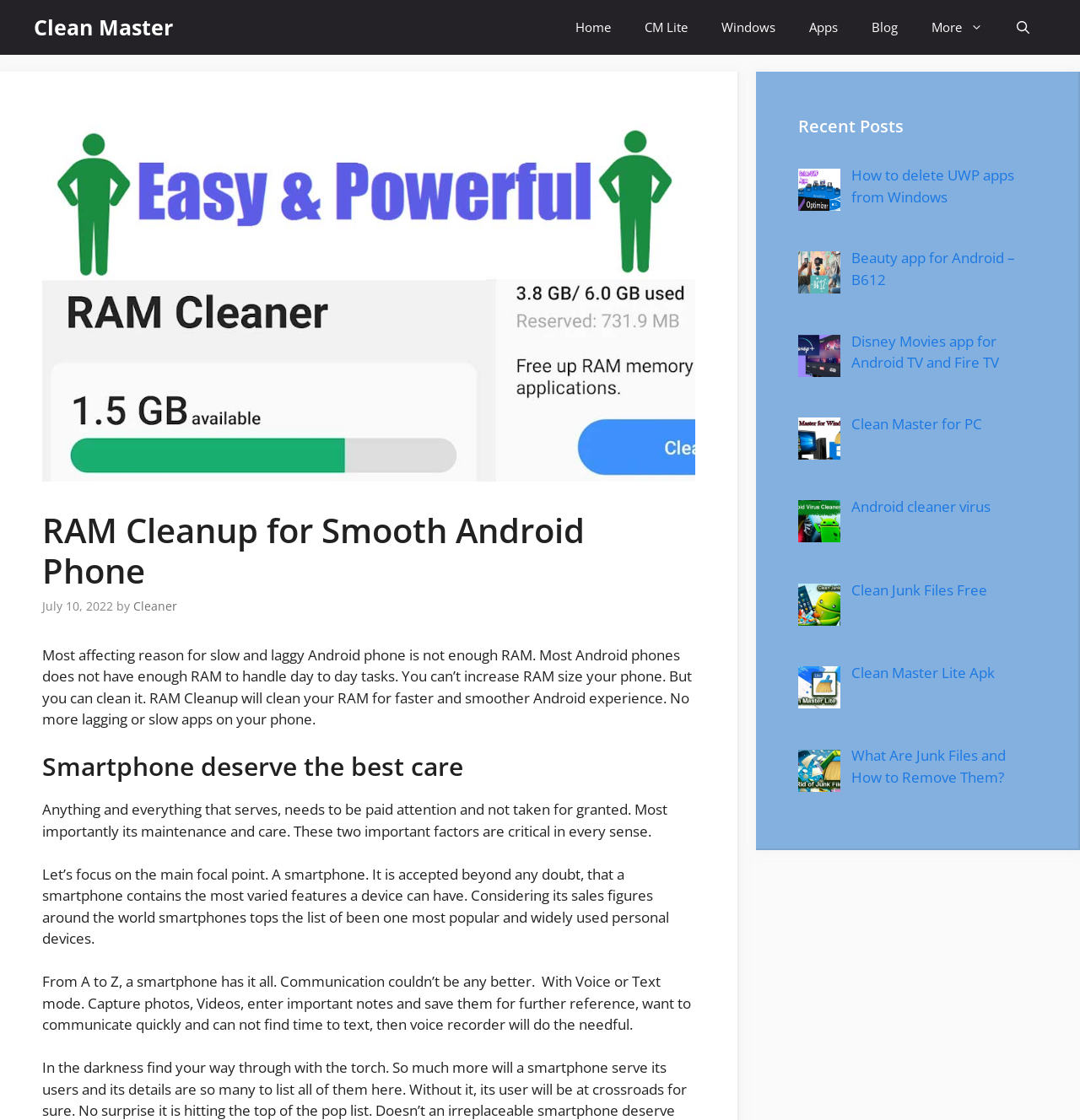Describe all significant elements and features of the webpage.

This webpage is about RAM Cleanup, a tool for Android devices. At the top, there is a navigation bar with links to "Clean Master", "Home", "CM Lite", "Windows", "Apps", "Blog", and "More". Below the navigation bar, there is a large image of the RAM Cleanup APK.

The main content of the page is divided into two sections. On the left, there is a header section with a heading "RAM Cleanup for Smooth Android Phone" and a subheading "by Cleaner". Below this, there is a paragraph of text explaining the importance of cleaning up RAM on Android devices to improve performance.

Below the header section, there are three more paragraphs of text discussing the importance of maintenance and care for smartphones, the features of smartphones, and how they can be used for communication and other tasks.

On the right side of the page, there is a section titled "Recent Posts" with links to several articles, including "How to delete UWP apps from Windows", "B612 Beauty Camera Beauty app for Android", and "Disney Plus Disney Movies app for Android TV and Fire TV". Each article has a corresponding image.

There are a total of 9 links to articles in the "Recent Posts" section, each with a descriptive title and an accompanying image. The images are aligned vertically and take up a significant portion of the right side of the page.